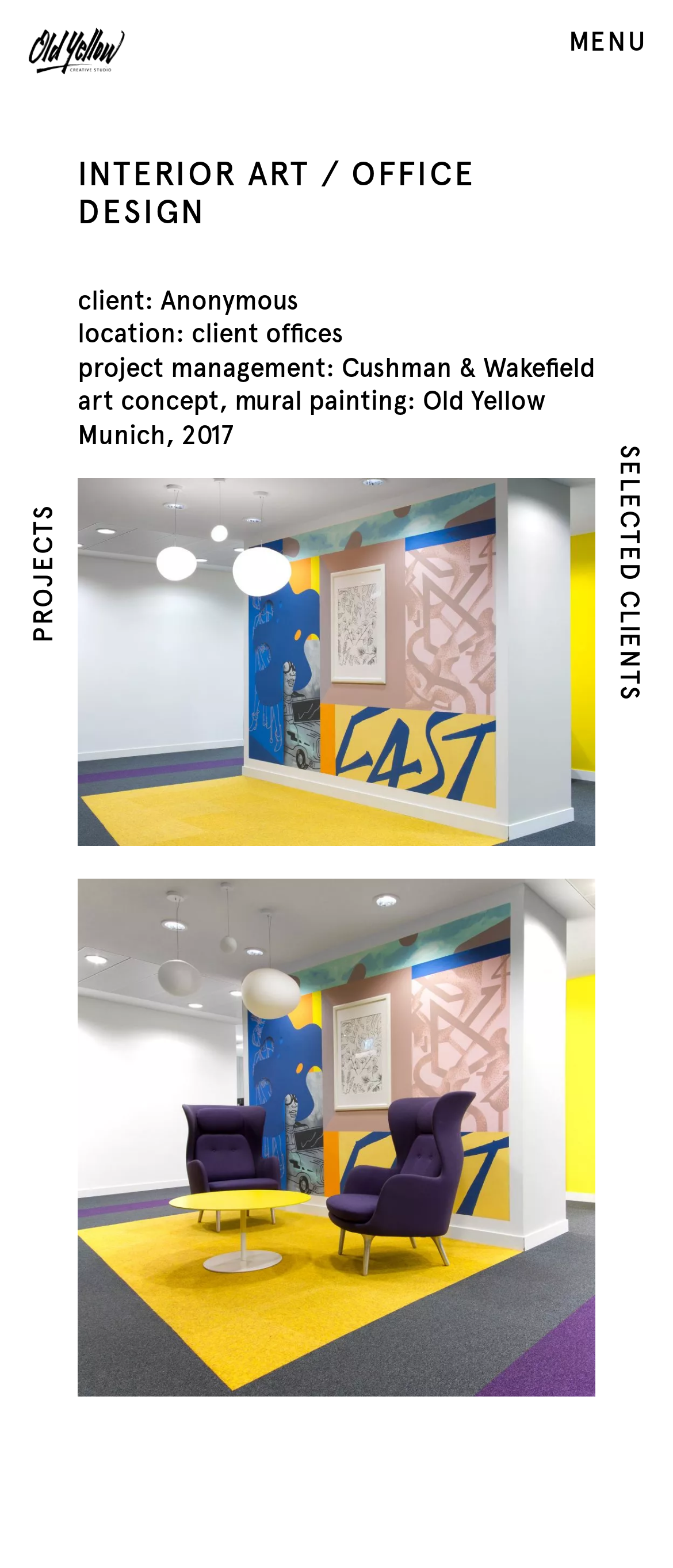Please reply with a single word or brief phrase to the question: 
How many figures are there on the page?

3